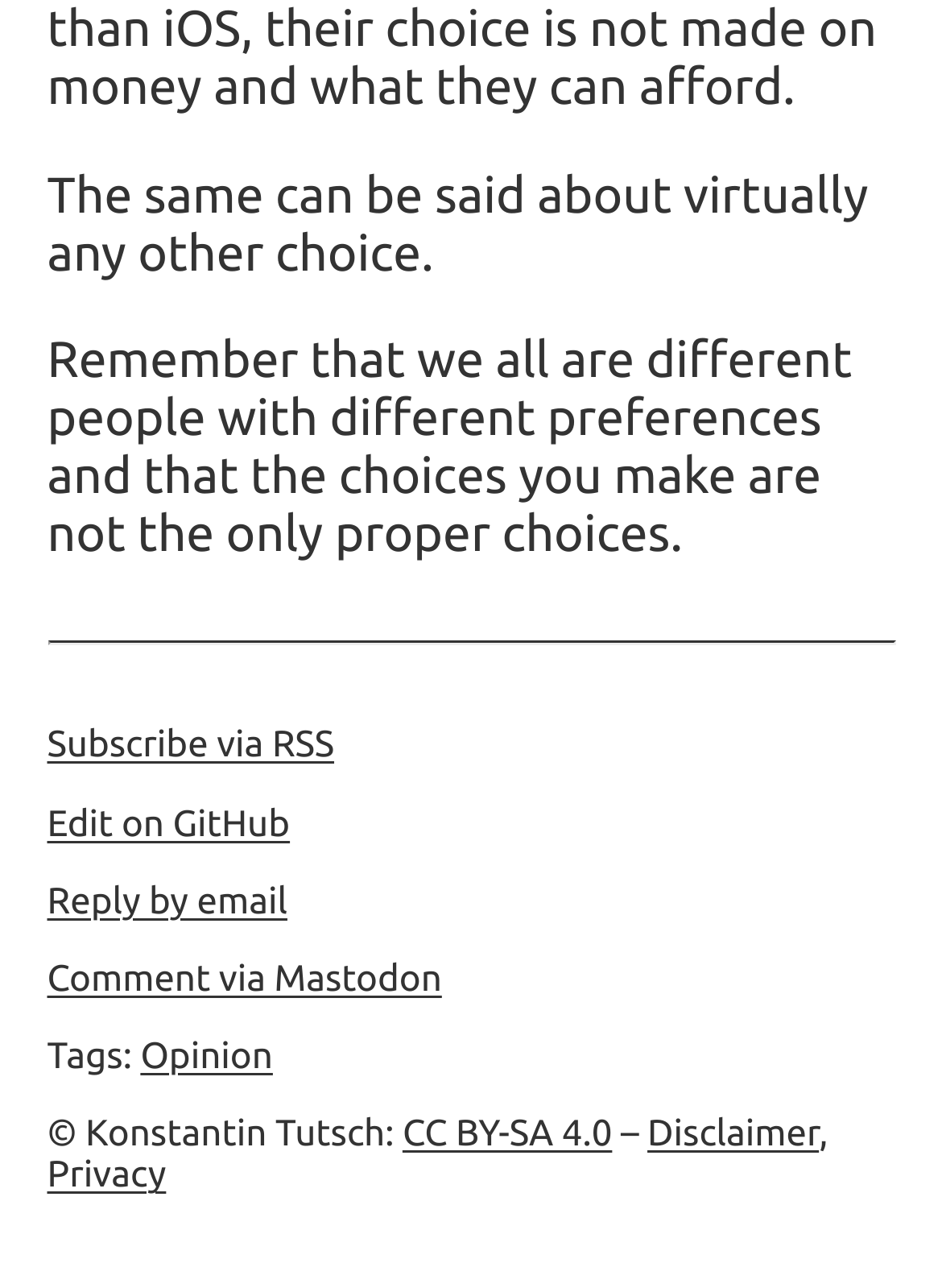Find the bounding box coordinates of the element's region that should be clicked in order to follow the given instruction: "Reply by email". The coordinates should consist of four float numbers between 0 and 1, i.e., [left, top, right, bottom].

[0.05, 0.682, 0.305, 0.714]